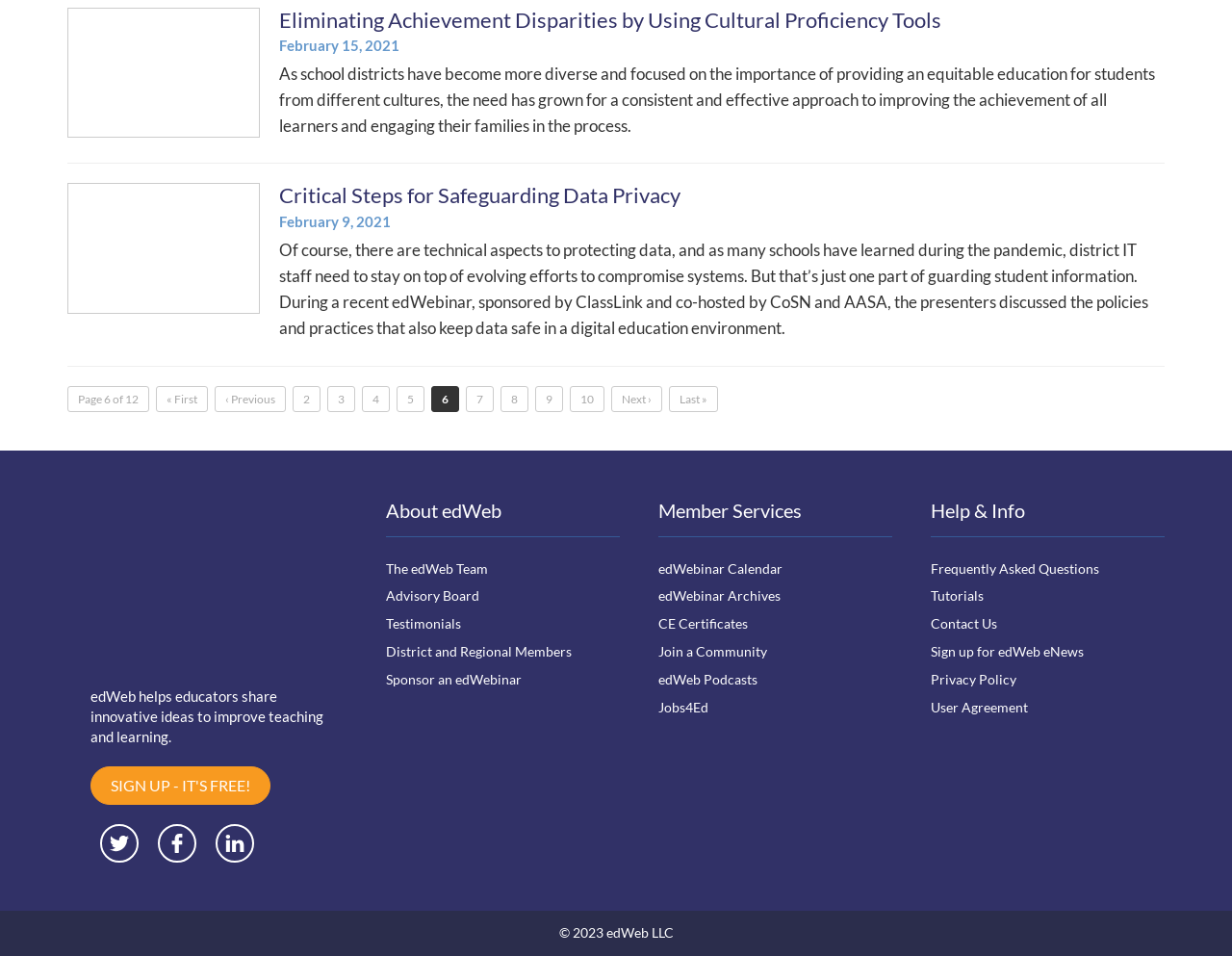Please locate the bounding box coordinates of the element that should be clicked to achieve the given instruction: "Read the article 'Eliminating Achievement Disparities by Using Cultural Proficiency Tools'".

[0.227, 0.007, 0.764, 0.034]